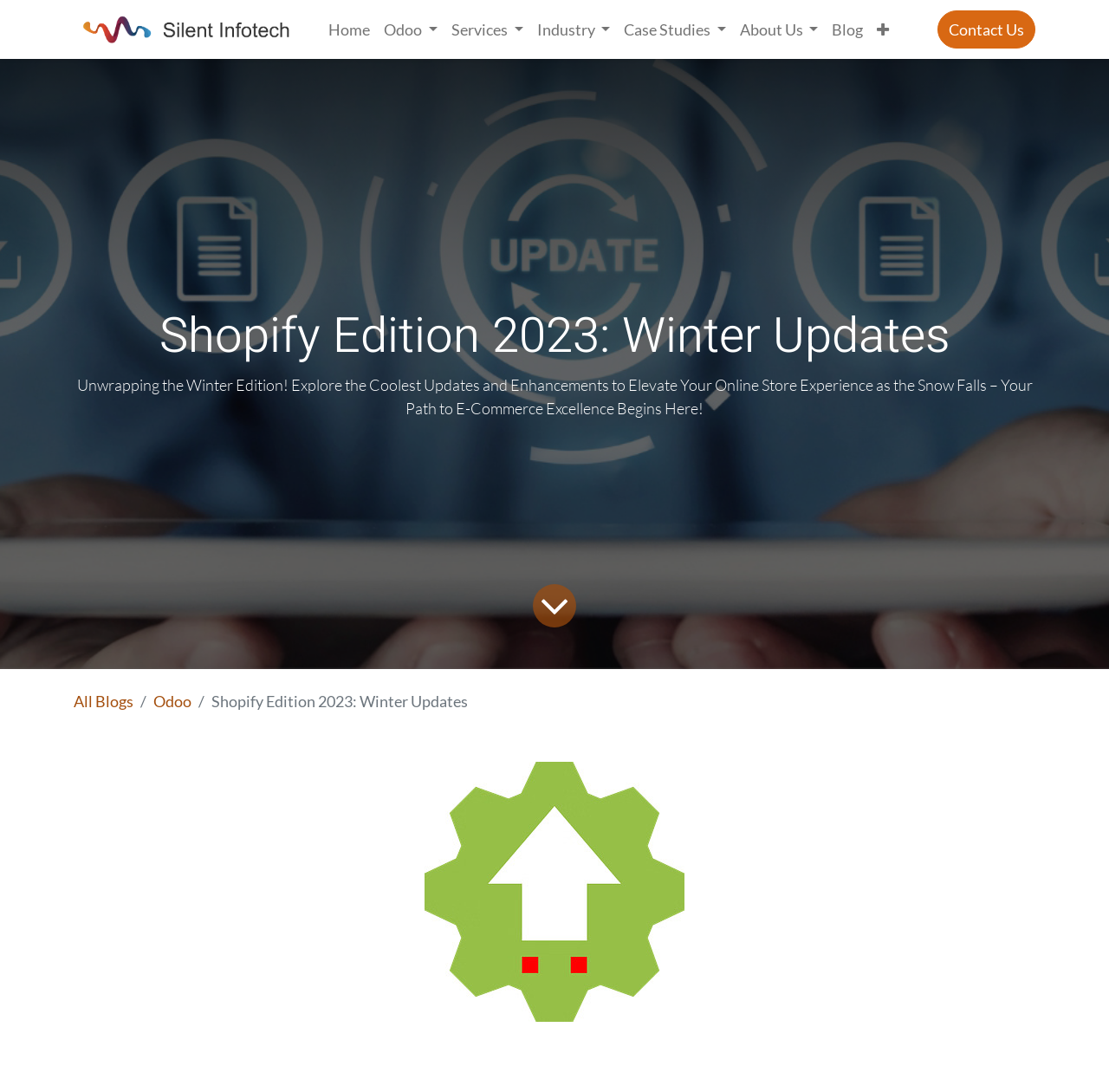Locate the bounding box coordinates of the element that should be clicked to fulfill the instruction: "Go to Home page".

[0.29, 0.01, 0.34, 0.044]